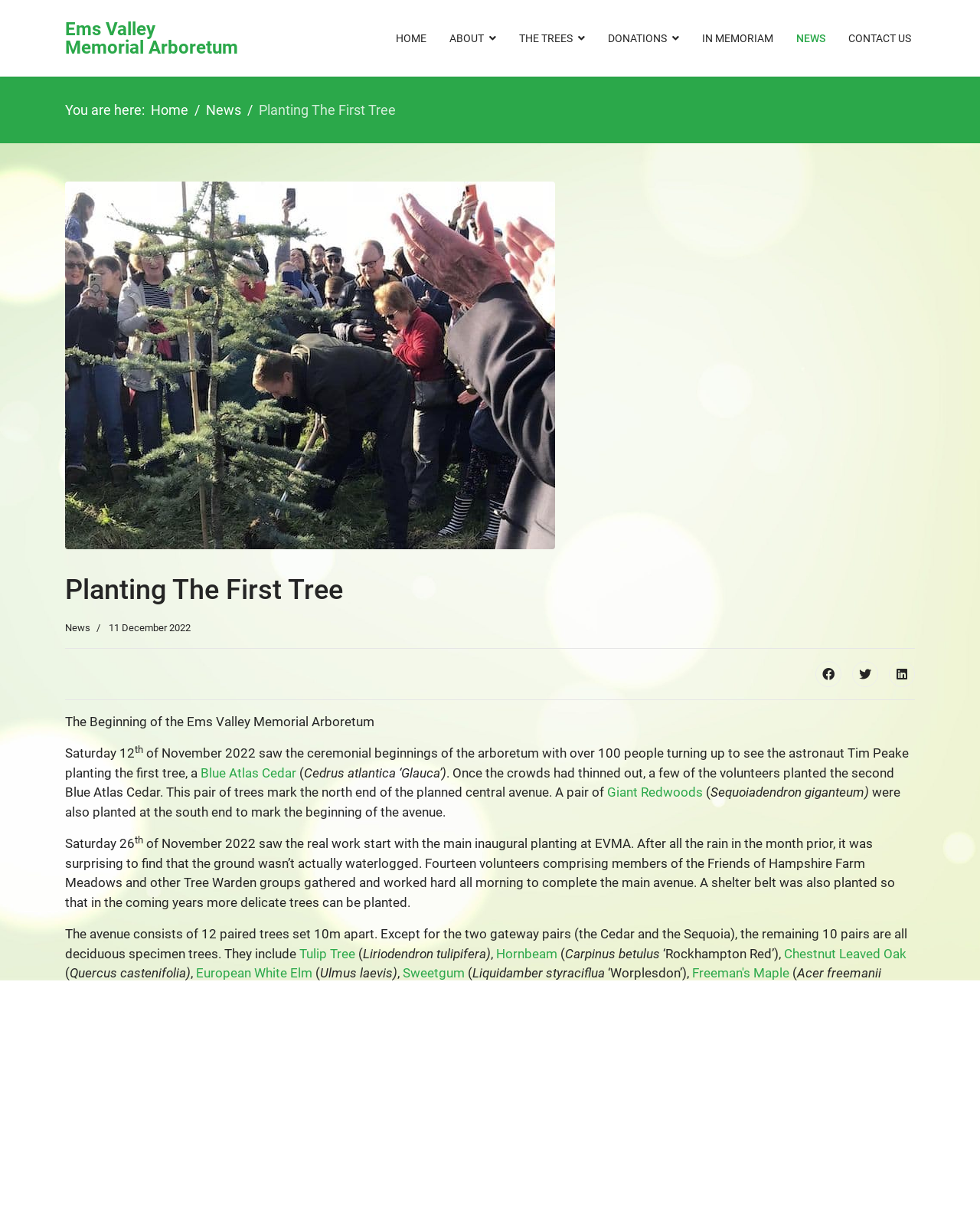Please locate the bounding box coordinates of the element that should be clicked to complete the given instruction: "Read more about the 'Blue Atlas Cedar' tree".

[0.205, 0.633, 0.302, 0.646]